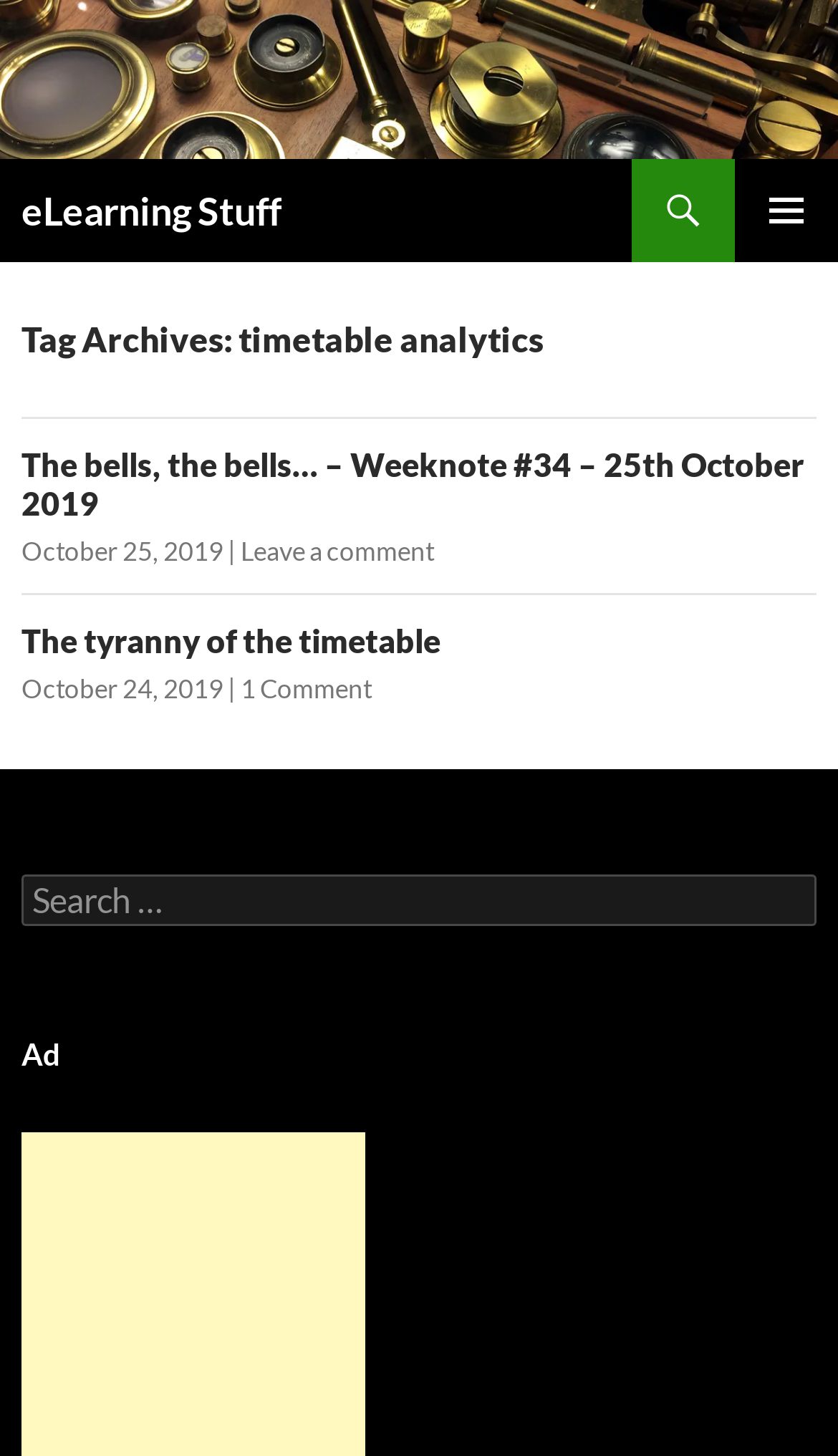Answer succinctly with a single word or phrase:
What is the title of the first article?

The bells, the bells… – Weeknote #34 – 25th October 2019